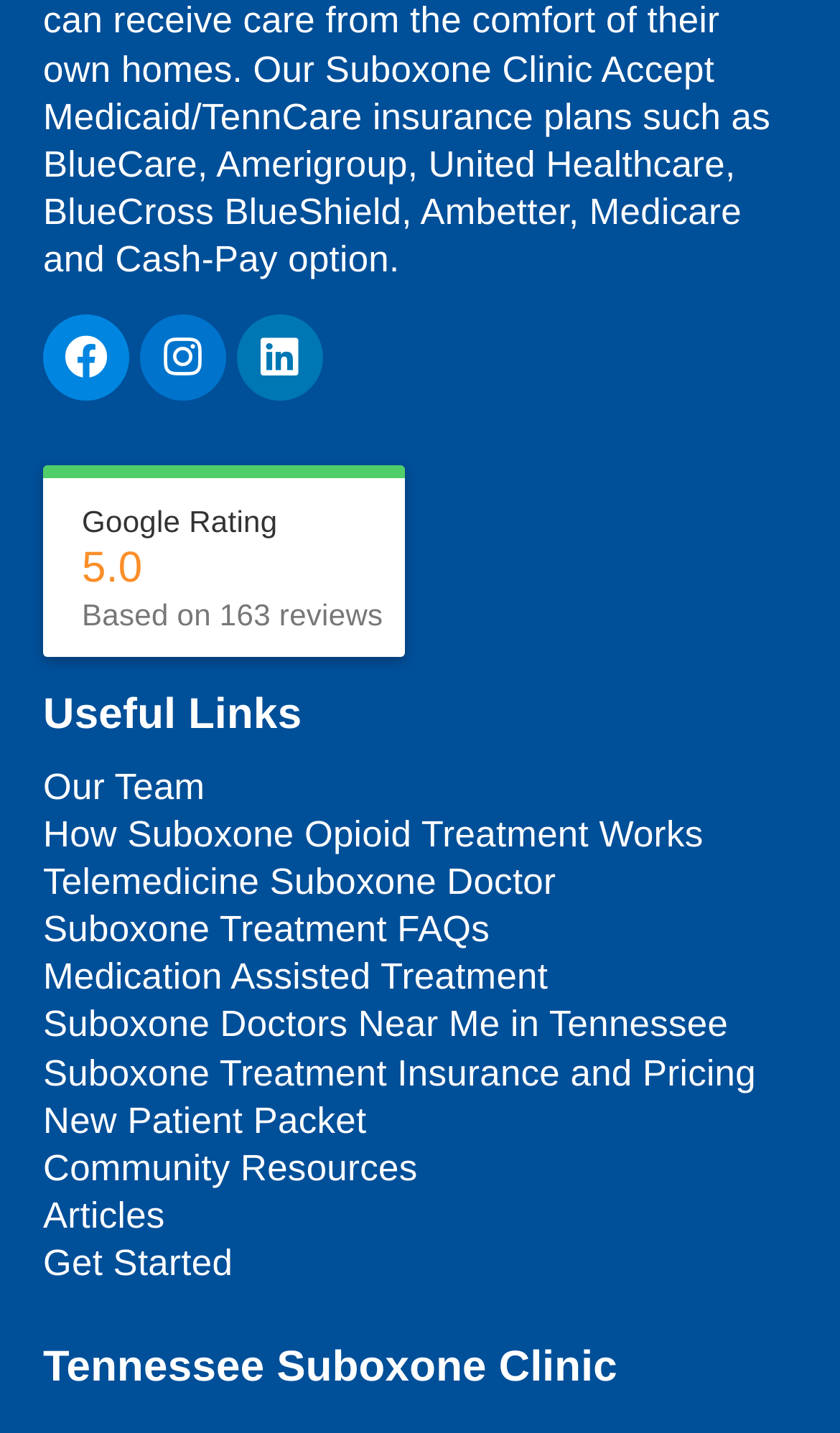Can you pinpoint the bounding box coordinates for the clickable element required for this instruction: "Learn about Suboxone Treatment FAQs"? The coordinates should be four float numbers between 0 and 1, i.e., [left, top, right, bottom].

[0.051, 0.633, 0.949, 0.666]